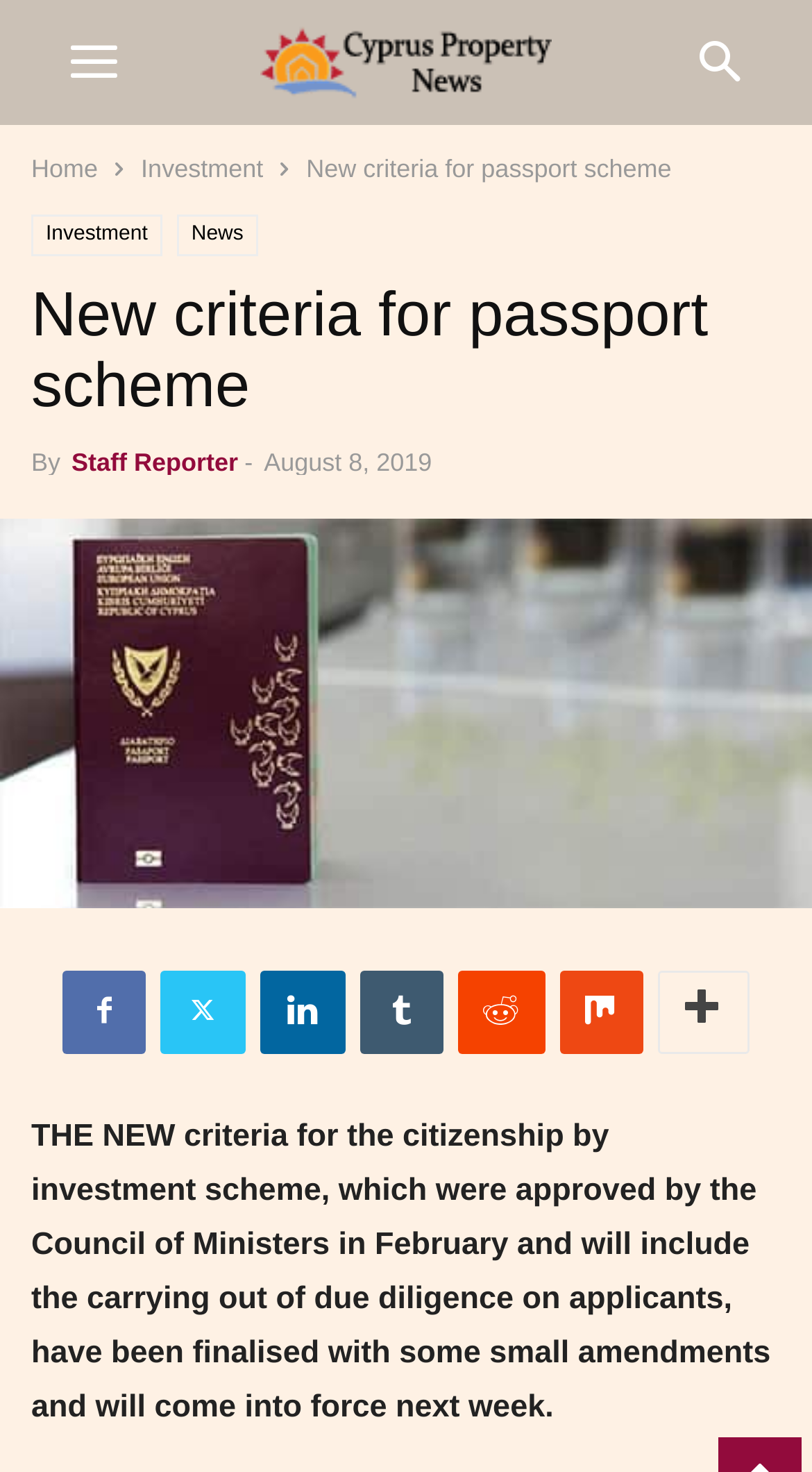Given the element description, predict the bounding box coordinates in the format (top-left x, top-left y, bottom-right x, bottom-right y). Make sure all values are between 0 and 1. Here is the element description: Staff Reporter

[0.088, 0.304, 0.293, 0.324]